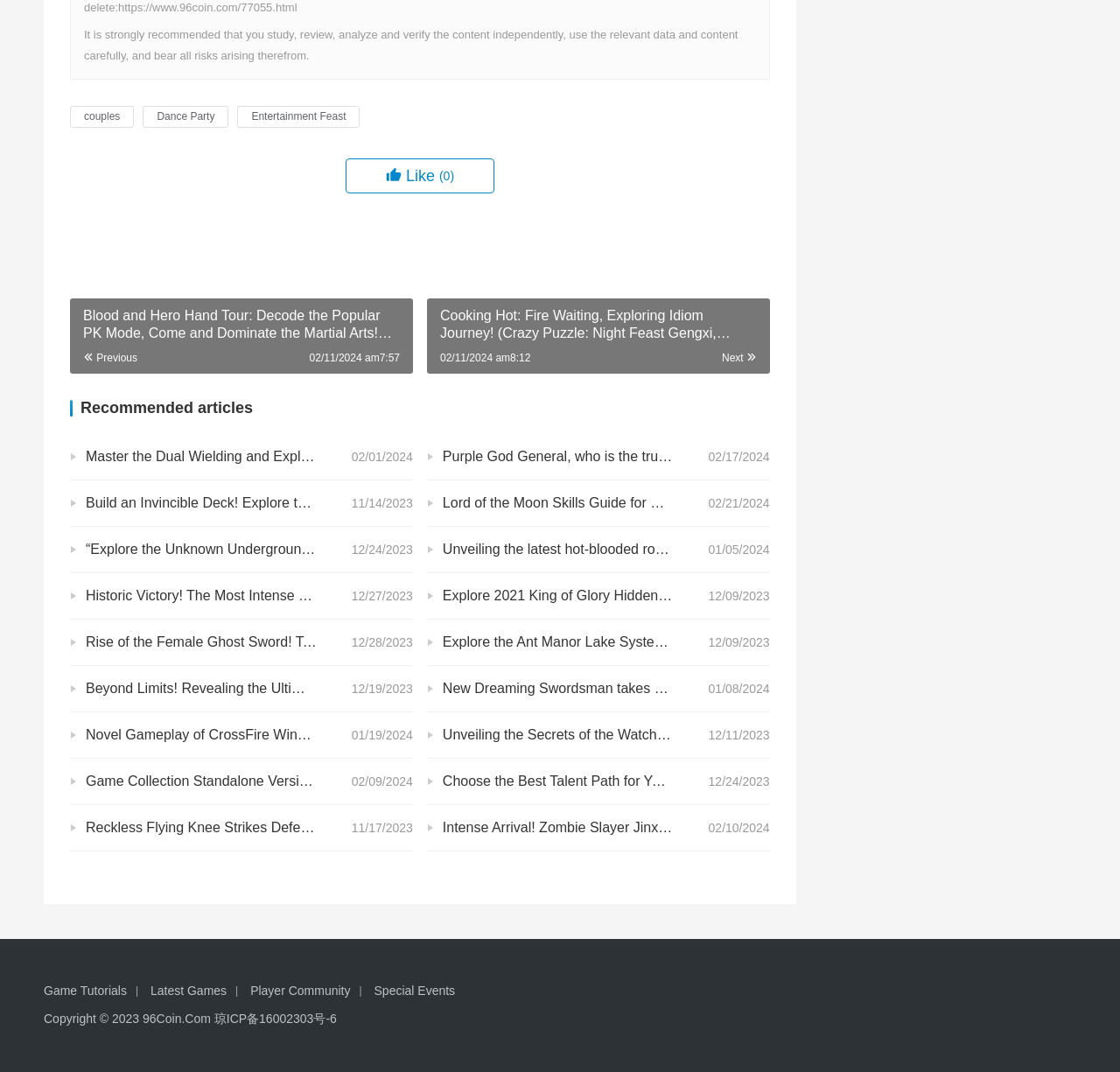Could you highlight the region that needs to be clicked to execute the instruction: "Click on 'couples'"?

[0.062, 0.099, 0.12, 0.119]